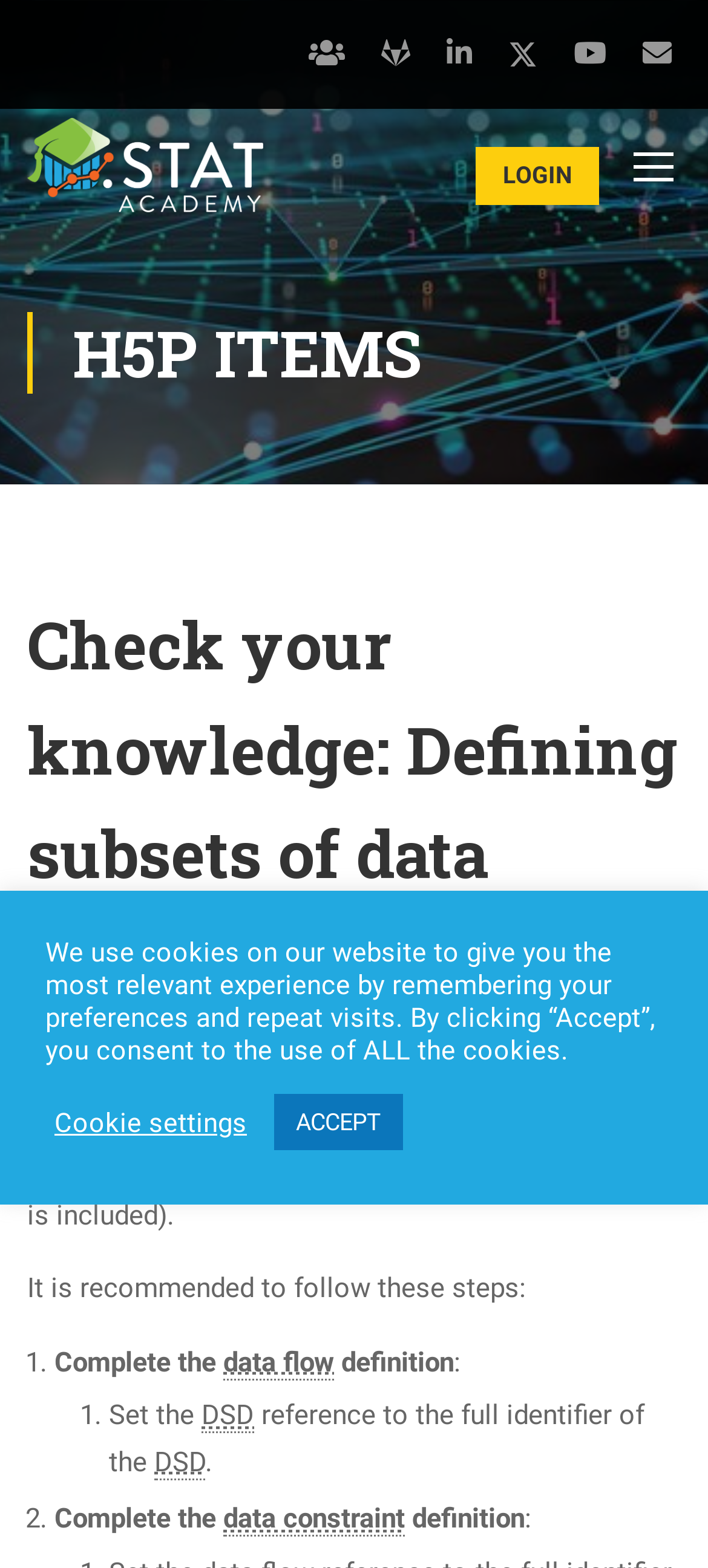Find the coordinates for the bounding box of the element with this description: "LOGIN".

[0.672, 0.094, 0.846, 0.131]